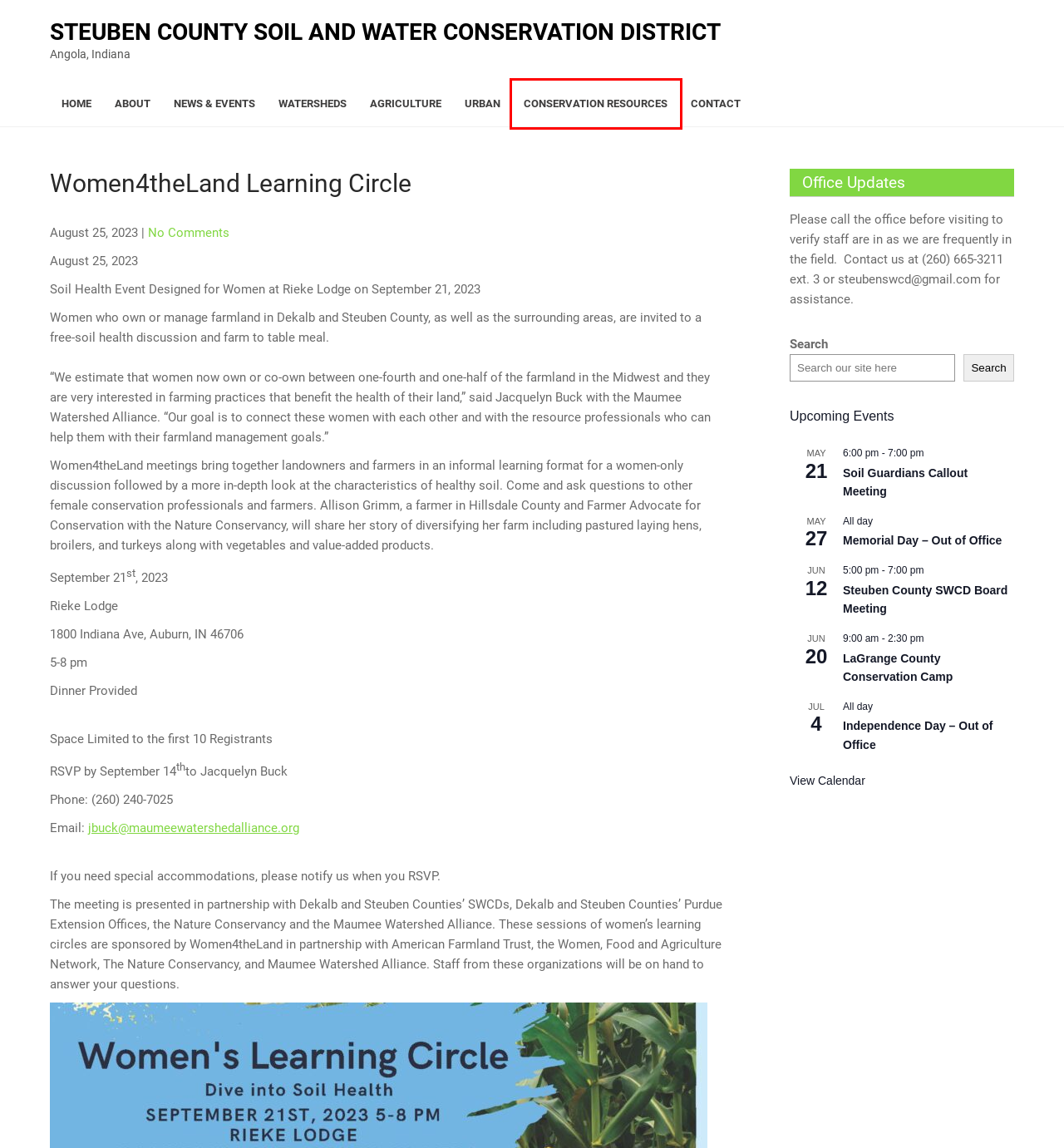Examine the screenshot of the webpage, noting the red bounding box around a UI element. Pick the webpage description that best matches the new page after the element in the red bounding box is clicked. Here are the candidates:
A. LaGrange County Conservation Camp – Steuben County Soil and Water Conservation District
B. Conservation Resources – Steuben County Soil and Water Conservation District
C. Urban – Steuben County Soil and Water Conservation District
D. Soil Guardians Callout Meeting – Steuben County Soil and Water Conservation District
E. Watersheds – Steuben County Soil and Water Conservation District
F. Independence Day – Out of Office – Steuben County Soil and Water Conservation District
G. Steuben County SWCD Board Meeting – Steuben County Soil and Water Conservation District
H. Steuben County Soil and Water Conservation District – Angola, Indiana

B